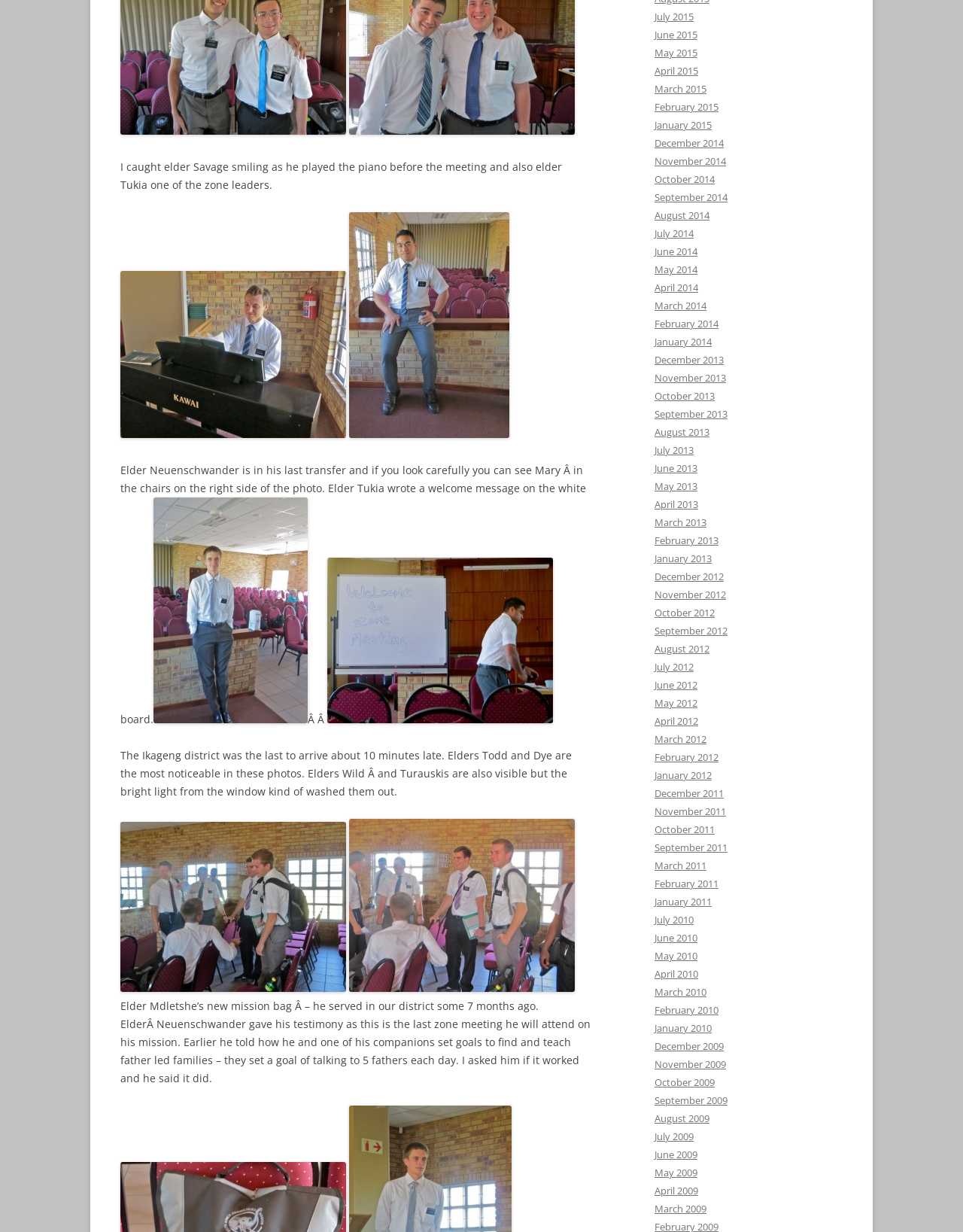Answer the question with a single word or phrase: 
What is Elder Mdletshe’s new mission bag for?

serving in his mission